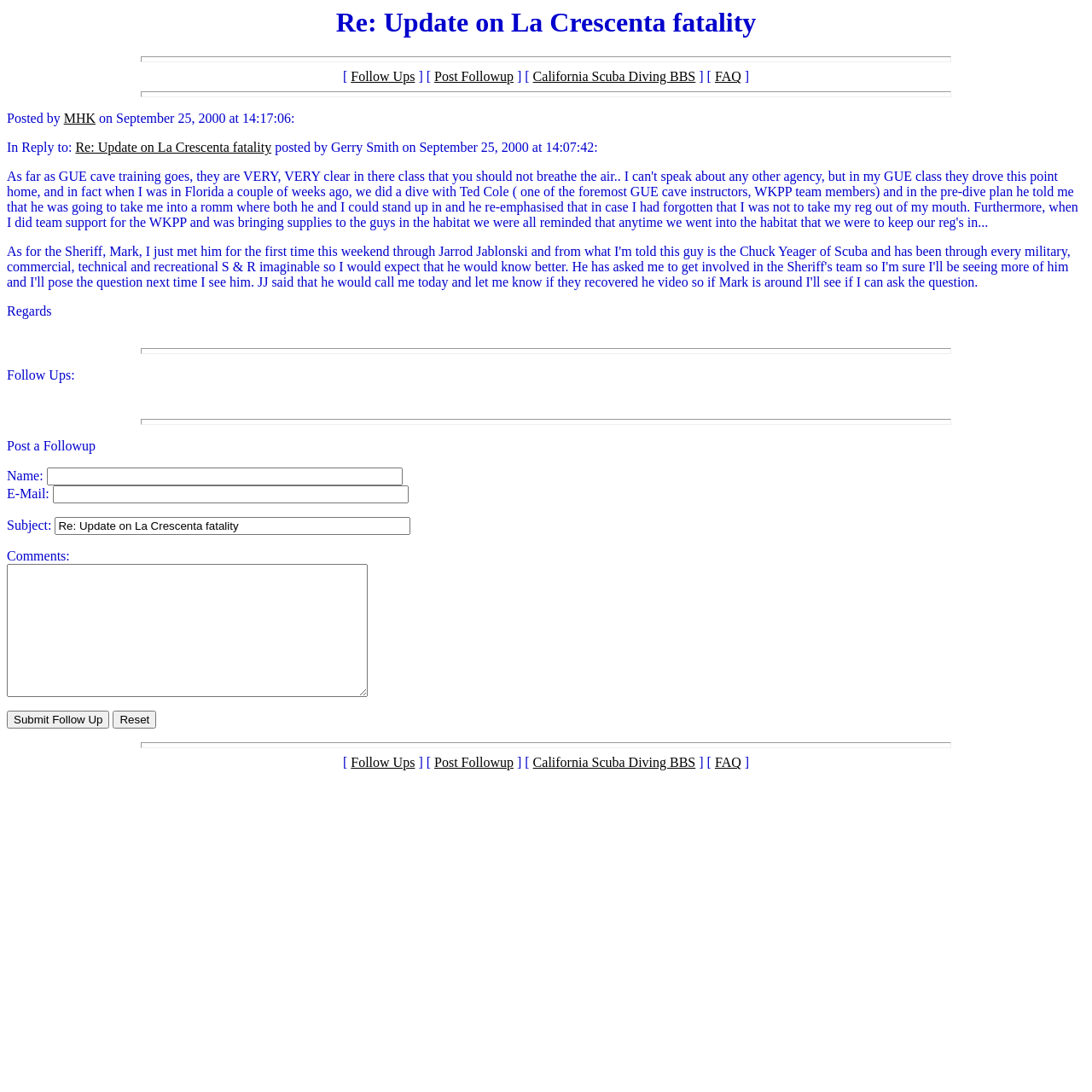Find the bounding box coordinates of the element to click in order to complete the given instruction: "Click on the 'FAQ' link."

[0.655, 0.064, 0.679, 0.077]